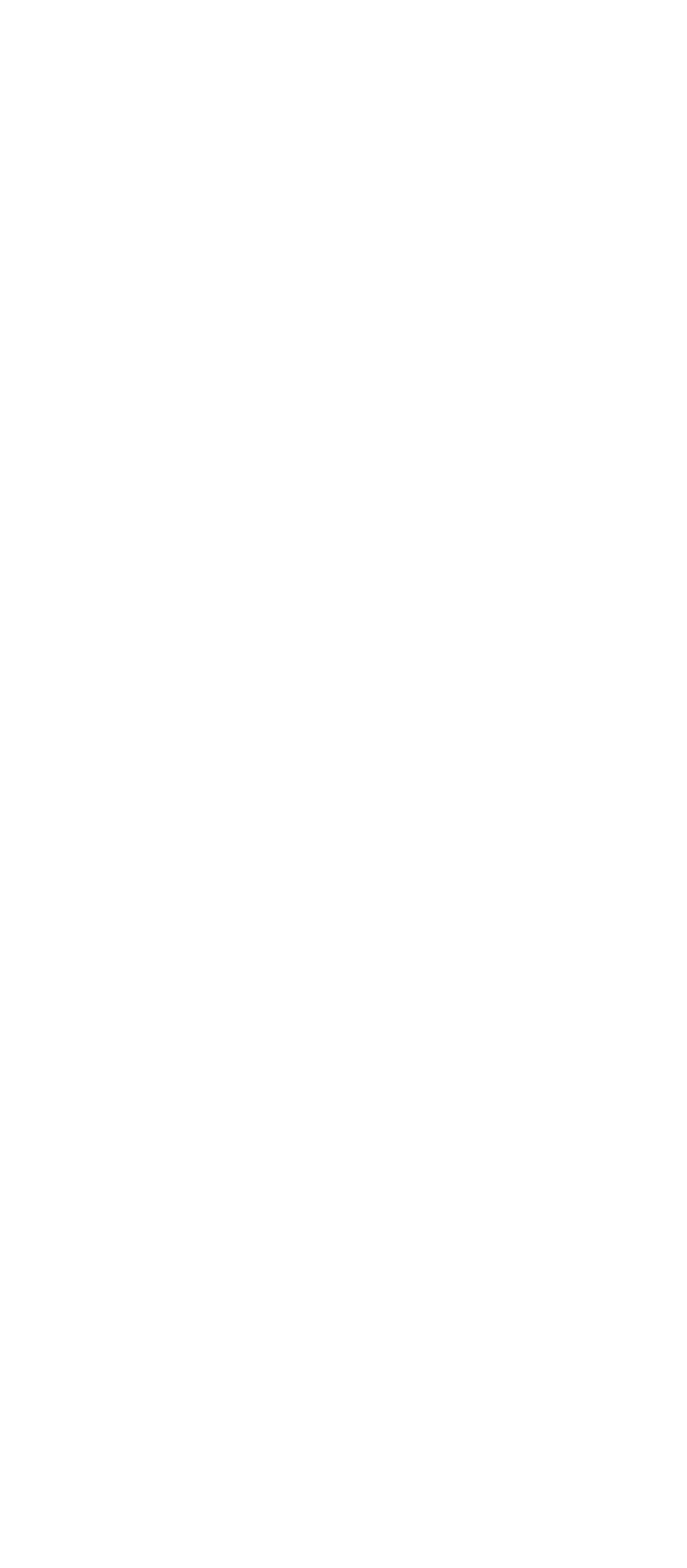Respond to the question below with a single word or phrase: How many phone numbers are listed?

2